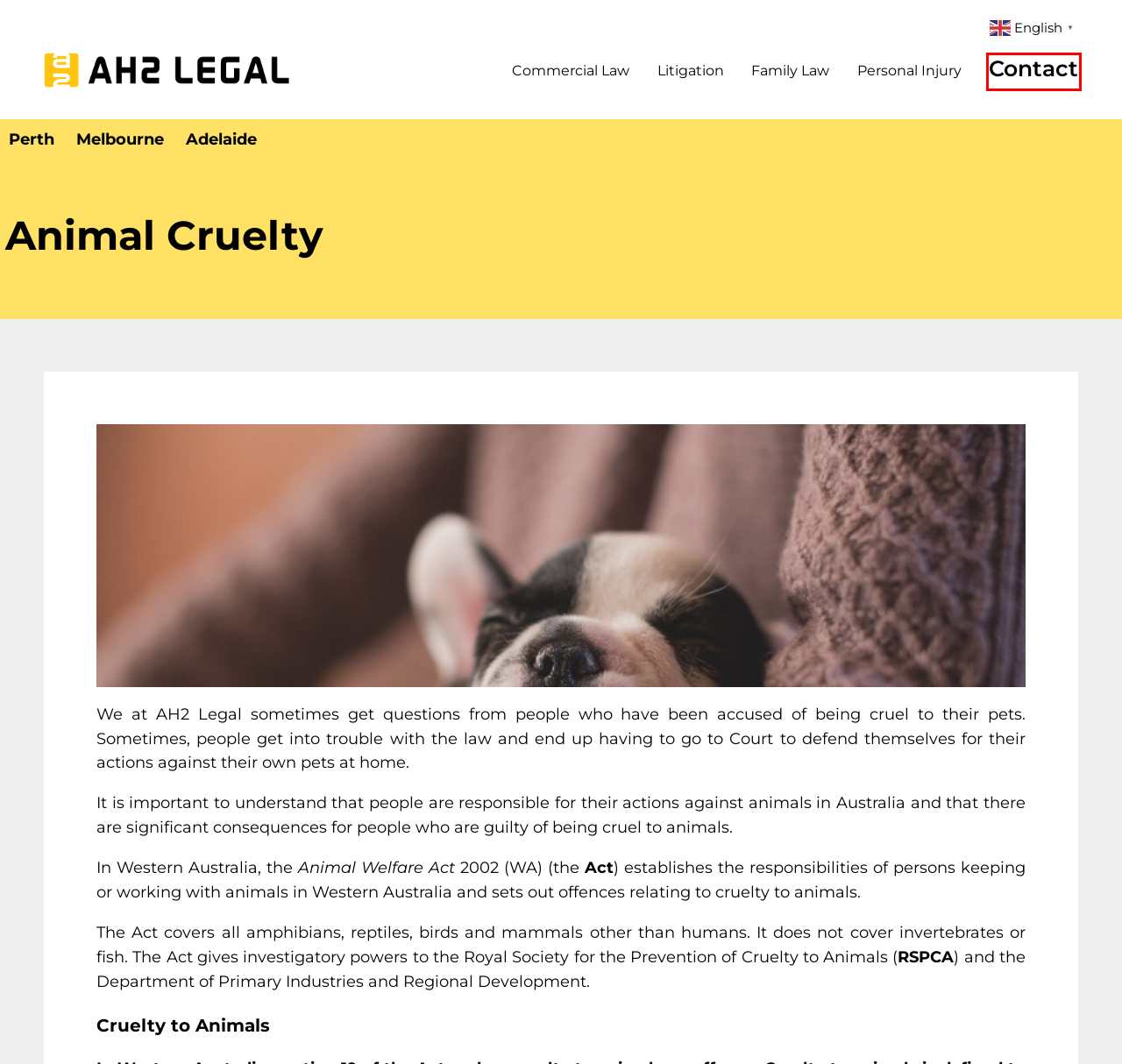You have a screenshot of a webpage with a red bounding box around an element. Choose the best matching webpage description that would appear after clicking the highlighted element. Here are the candidates:
A. AH2 Legal | Perth Litigation Lawyers | Chinese Litigation Lawyers
B. Personal Injury | Workers' Compensation | Chinese Lawyers | 华人工伤律师
C. AH2 Legal | Perth Estate Planning Lawyers | Chinese Estate Planning Lawyers
D. AH2 Legal | Perth Commercial Lawyers | Chinese Commercial Lawyers
E. AH2 Legal | Australian Chinese Lawyers | Our Team
F. Contact Us - AH2 Legal
G. Account Suspended
H. PRIVACY POLICY - AH2 Legal

F